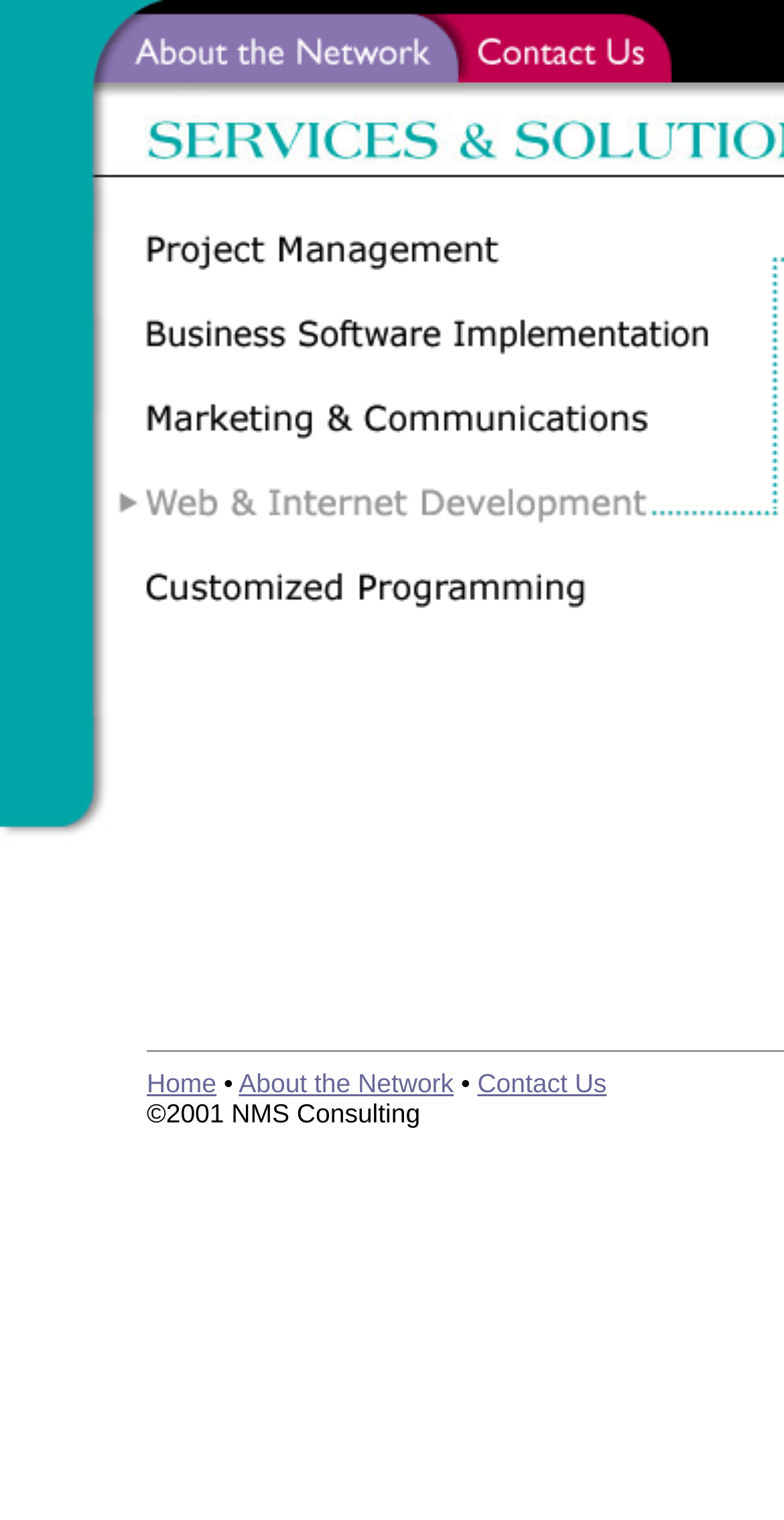Write an exhaustive caption that covers the webpage's main aspects.

The webpage is for NMS Consulting, a company that specializes in web and internet development. At the top left corner, there is a small image. Next to it, there are three horizontal tabs, each containing a link and an image. The tabs are evenly spaced and take up the top section of the page.

Below the tabs, there is a large image that spans almost the entire width of the page. Above this image, there are five smaller images arranged vertically.

On the left side of the page, there is a vertical menu with four options: Home, About the Network, Contact Us, and a separator. The menu items are links, and there is a copyright notice at the bottom that reads "©2001 NMS Consulting".